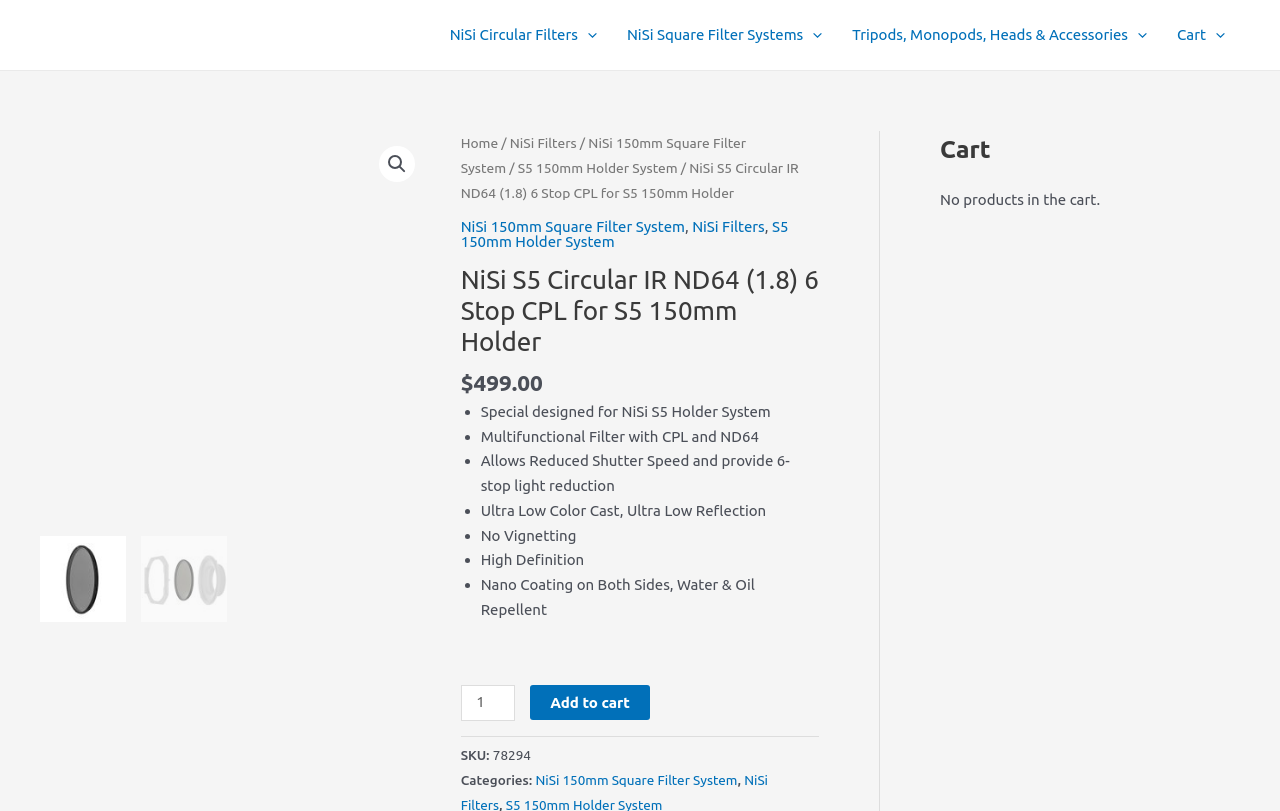Locate the bounding box coordinates of the element that should be clicked to fulfill the instruction: "View NiSi 150mm Square Filter System category".

[0.418, 0.952, 0.576, 0.972]